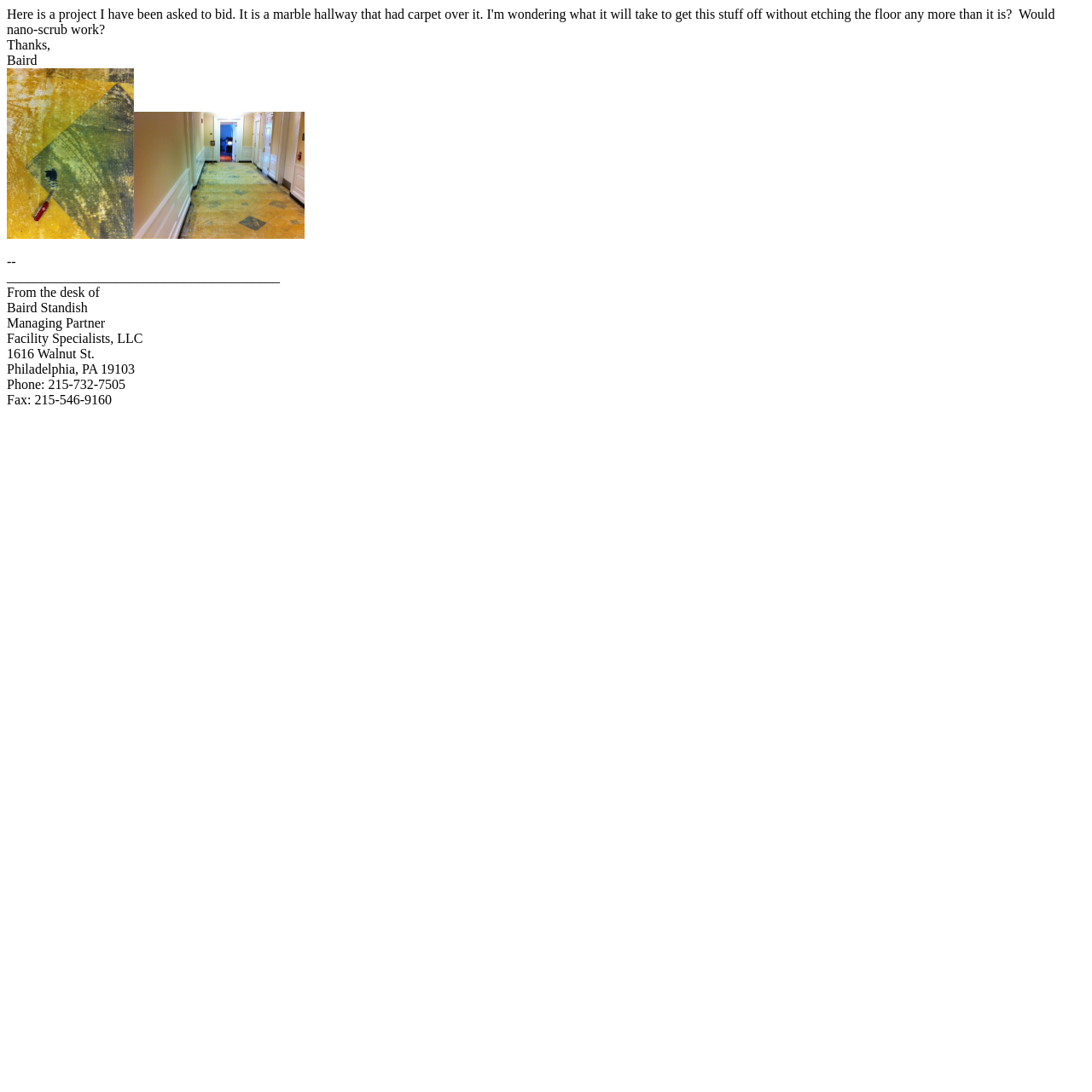What is the phone number of Facility Specialists, LLC?
Answer the question with just one word or phrase using the image.

215-732-7505